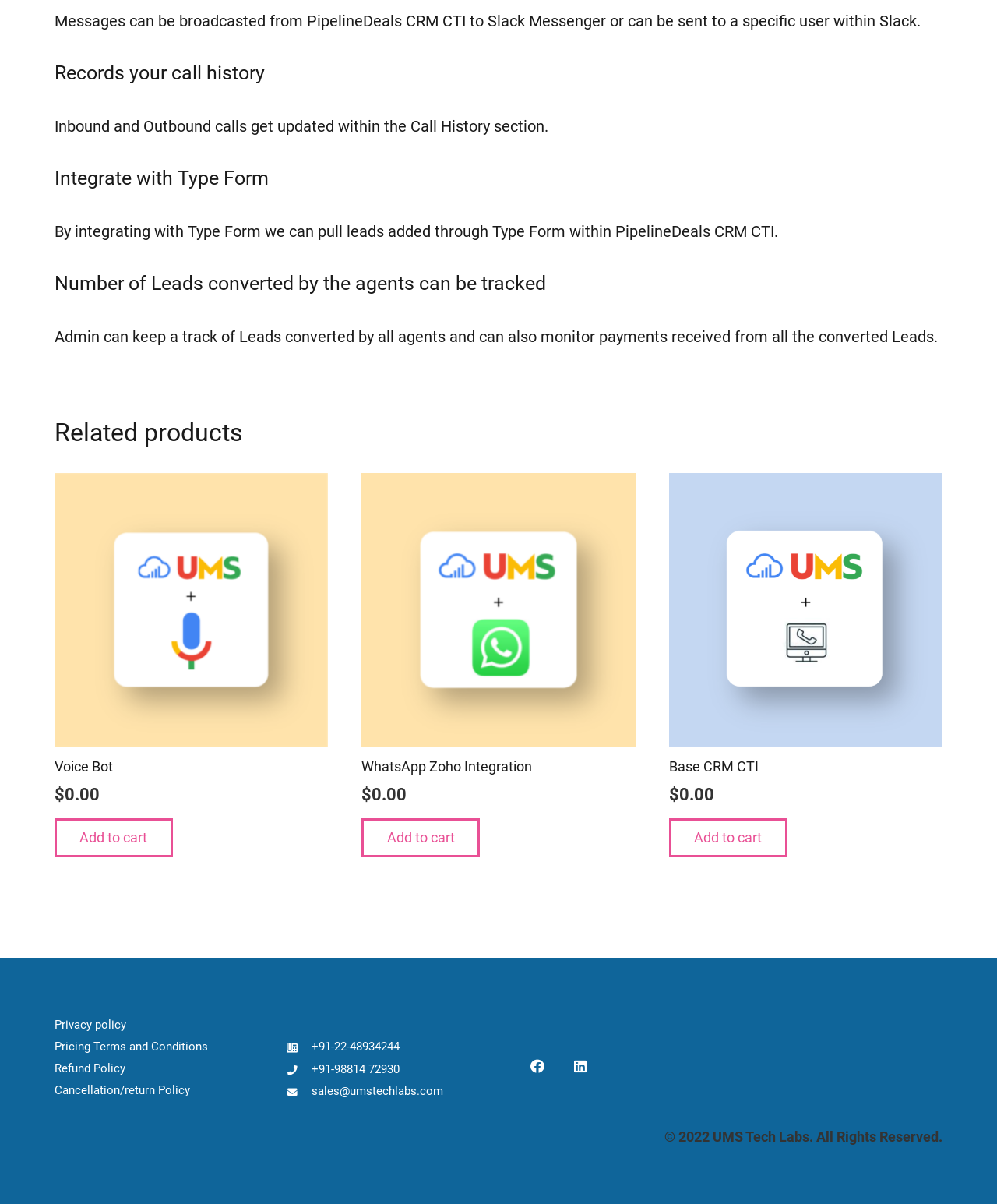Determine the bounding box coordinates of the region I should click to achieve the following instruction: "Visit Facebook page". Ensure the bounding box coordinates are four float numbers between 0 and 1, i.e., [left, top, right, bottom].

[0.521, 0.872, 0.556, 0.901]